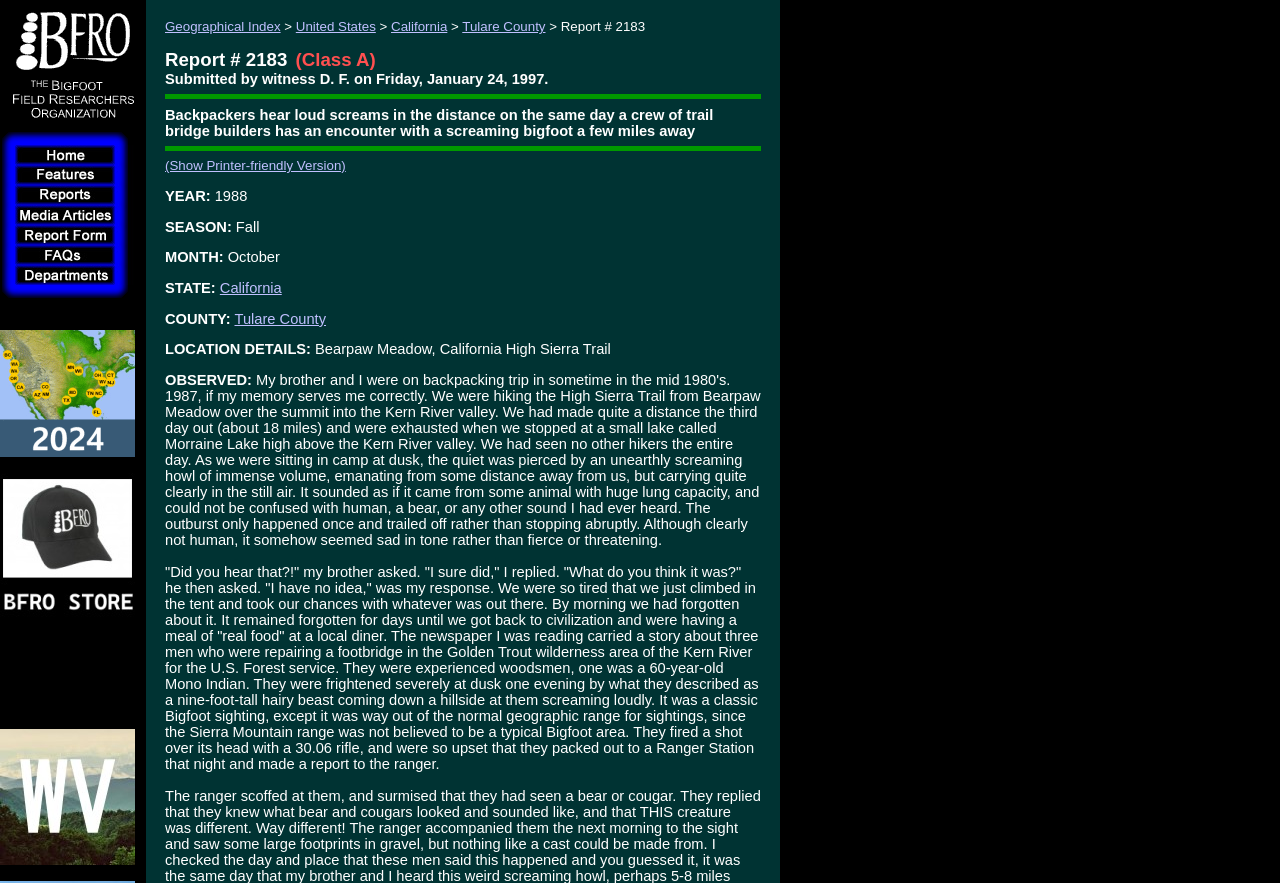What is the purpose of the link '(Show Printer-friendly Version)'?
Make sure to answer the question with a detailed and comprehensive explanation.

The link is located at the bottom of the report summary section, with a bounding box coordinate of [0.129, 0.179, 0.27, 0.196]. The text '(Show Printer-friendly Version)' suggests that clicking on the link will display a version of the report that is optimized for printing.